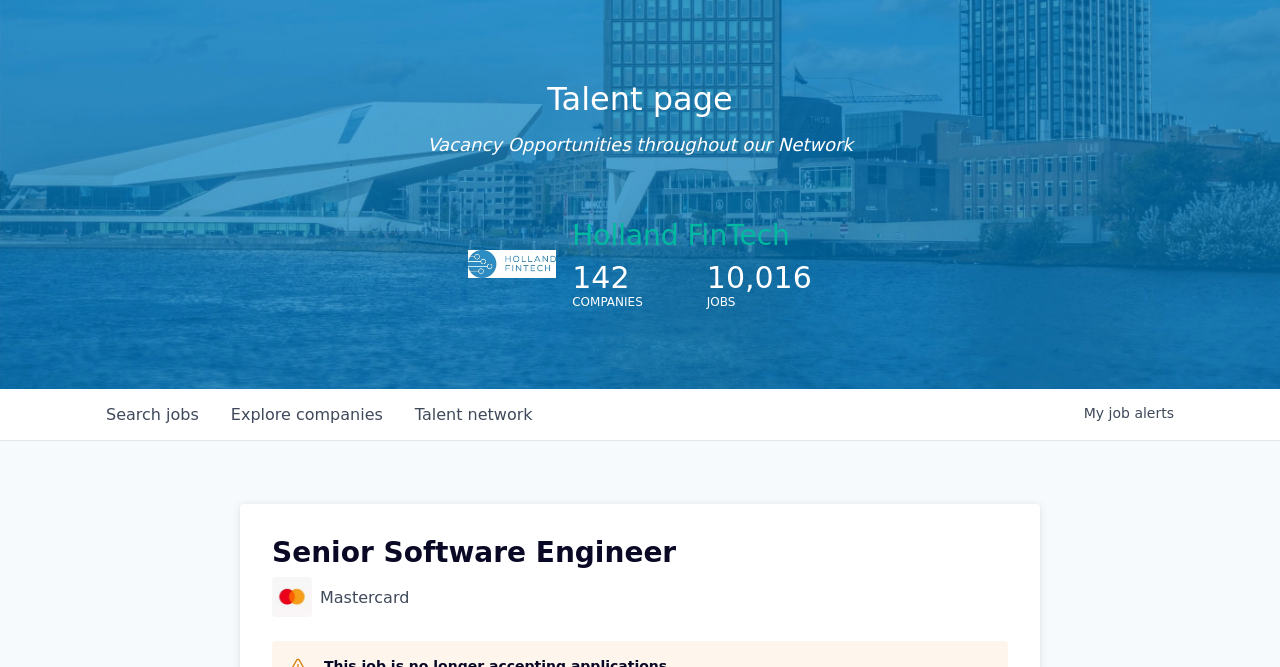Please provide a comprehensive answer to the question below using the information from the image: What is the number of companies in the network?

I found the answer by looking at the text '142' which is located next to the text 'COMPANIES' on the webpage, indicating that there are 142 companies in the network.